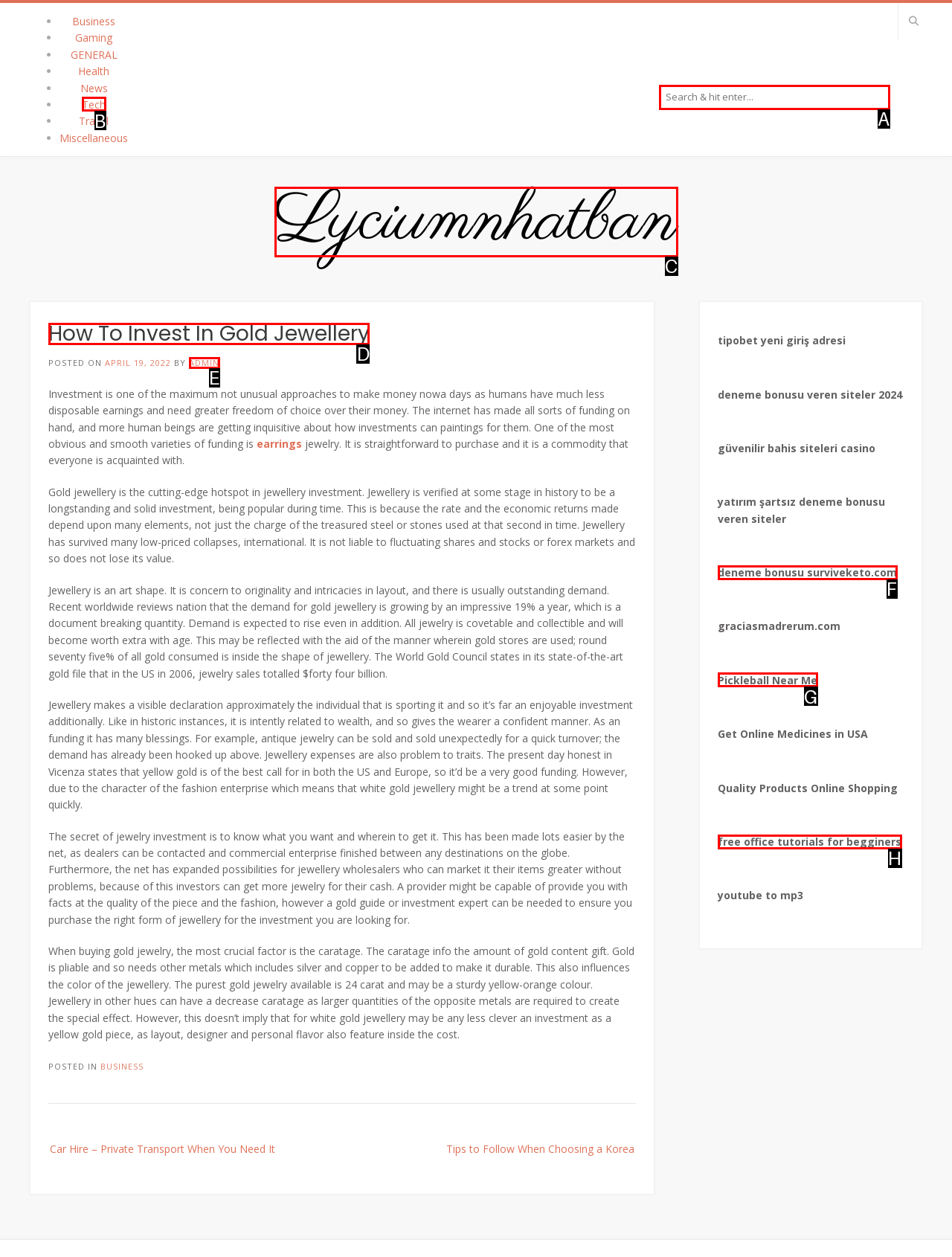Identify which HTML element to click to fulfill the following task: Read the article about How To Invest In Gold Jewellery. Provide your response using the letter of the correct choice.

D